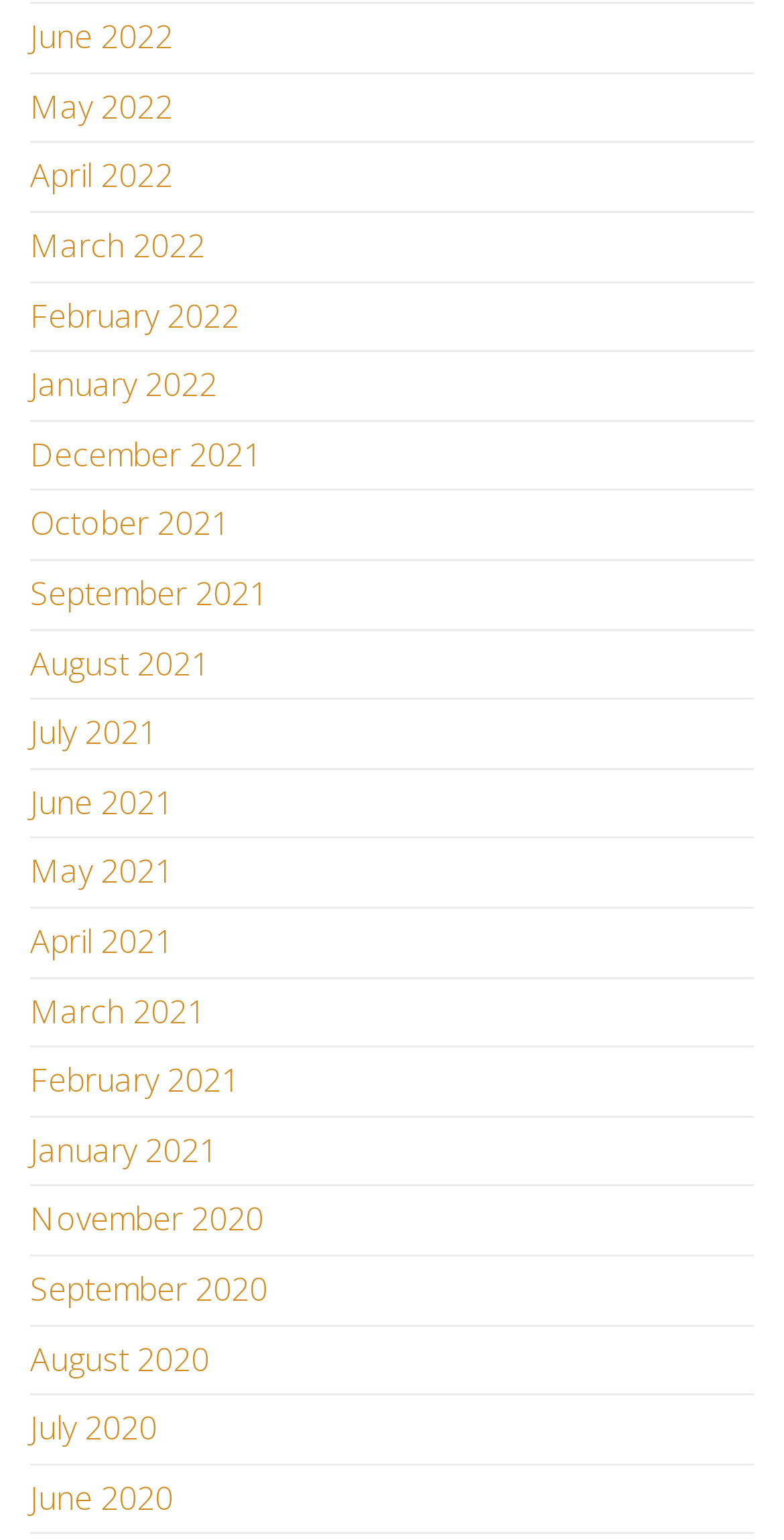Identify the bounding box coordinates for the region to click in order to carry out this instruction: "view May 2022". Provide the coordinates using four float numbers between 0 and 1, formatted as [left, top, right, bottom].

[0.038, 0.055, 0.221, 0.083]